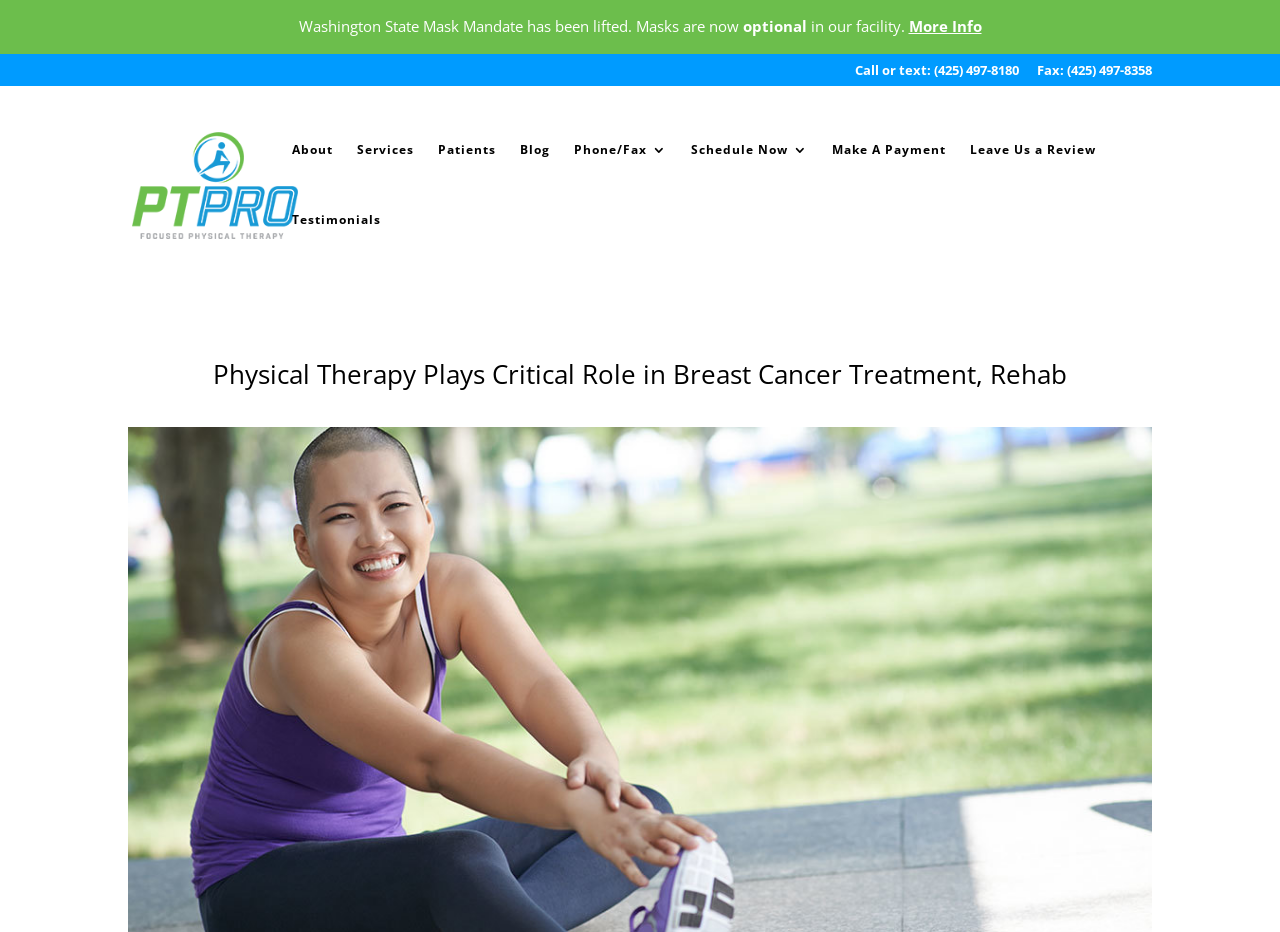What is the purpose of the 'Schedule Now' button?
We need a detailed and exhaustive answer to the question. Please elaborate.

I inferred the purpose of the 'Schedule Now' button by its text and its location on the webpage, which suggests that it is a call-to-action to schedule an appointment. The button has a bounding box coordinate of [0.54, 0.152, 0.616, 0.17].